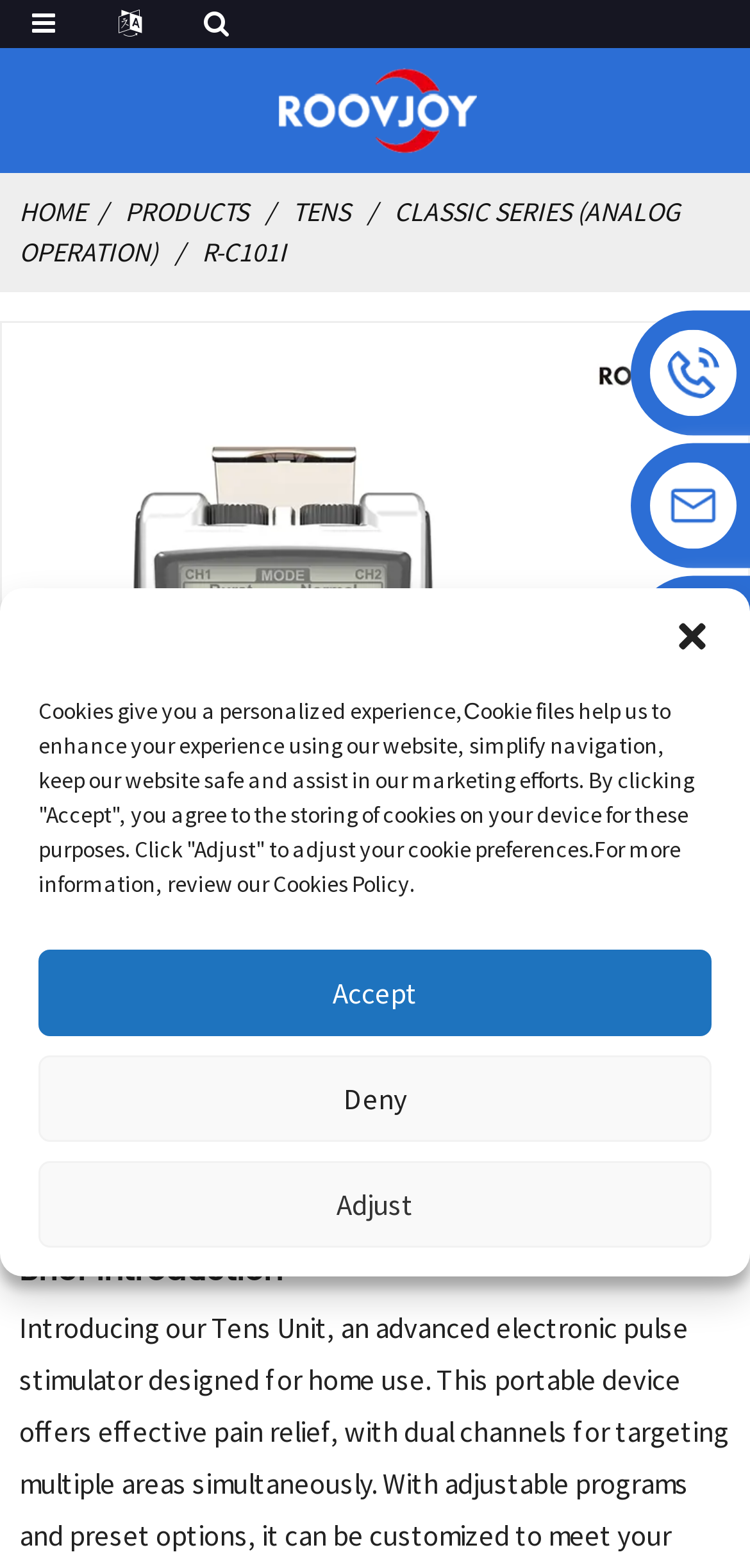Please identify the bounding box coordinates of where to click in order to follow the instruction: "Click the logo".

[0.373, 0.057, 0.635, 0.08]